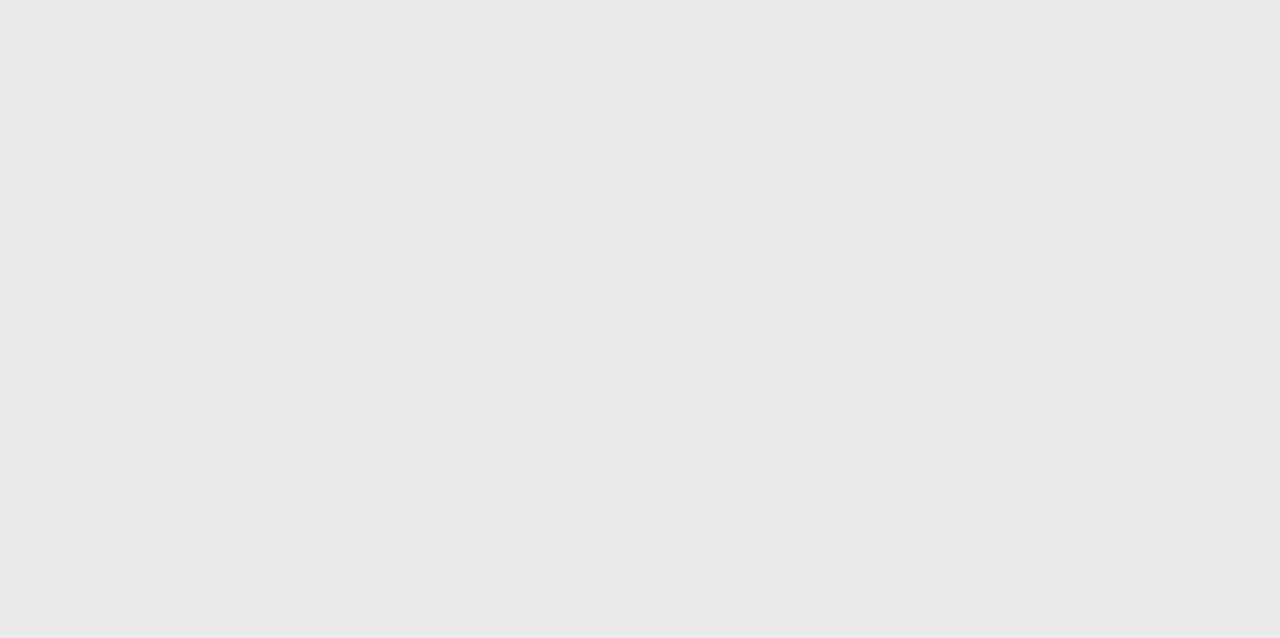Please determine the bounding box coordinates for the UI element described here. Use the format (top-left x, top-left y, bottom-right x, bottom-right y) with values bounded between 0 and 1: Submit A List

[0.558, 0.046, 0.632, 0.072]